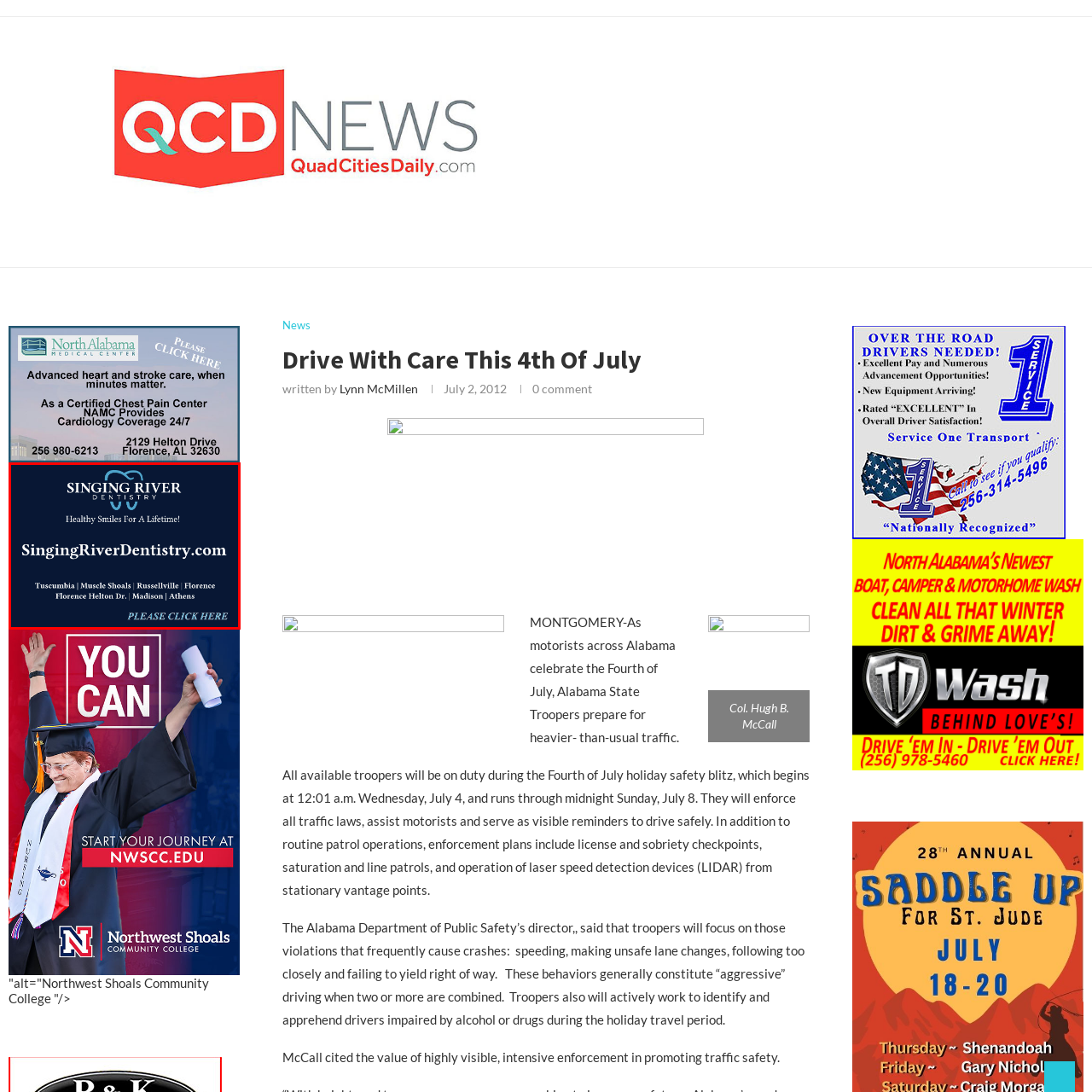Elaborate on the image enclosed by the red box with a detailed description.

The image features an advertisement for Singing River Dentistry, promoting their commitment to providing "Healthy Smiles For A Lifetime!" The design showcases the practice’s website, SingingRiverDentistry.com, prominently displayed beneath the slogan. Additionally, the ad lists the various locations where their services are available: Tuscumbia, Muscle Shoals, Russellville, Florence, Florence Helton Dr., Madison, and Athens. The overall color scheme consists of a dark background with white text, creating a striking contrast that captures attention, while a call-to-action encourages viewers to "PLEASE CLICK HERE" for more information or to visit their website.